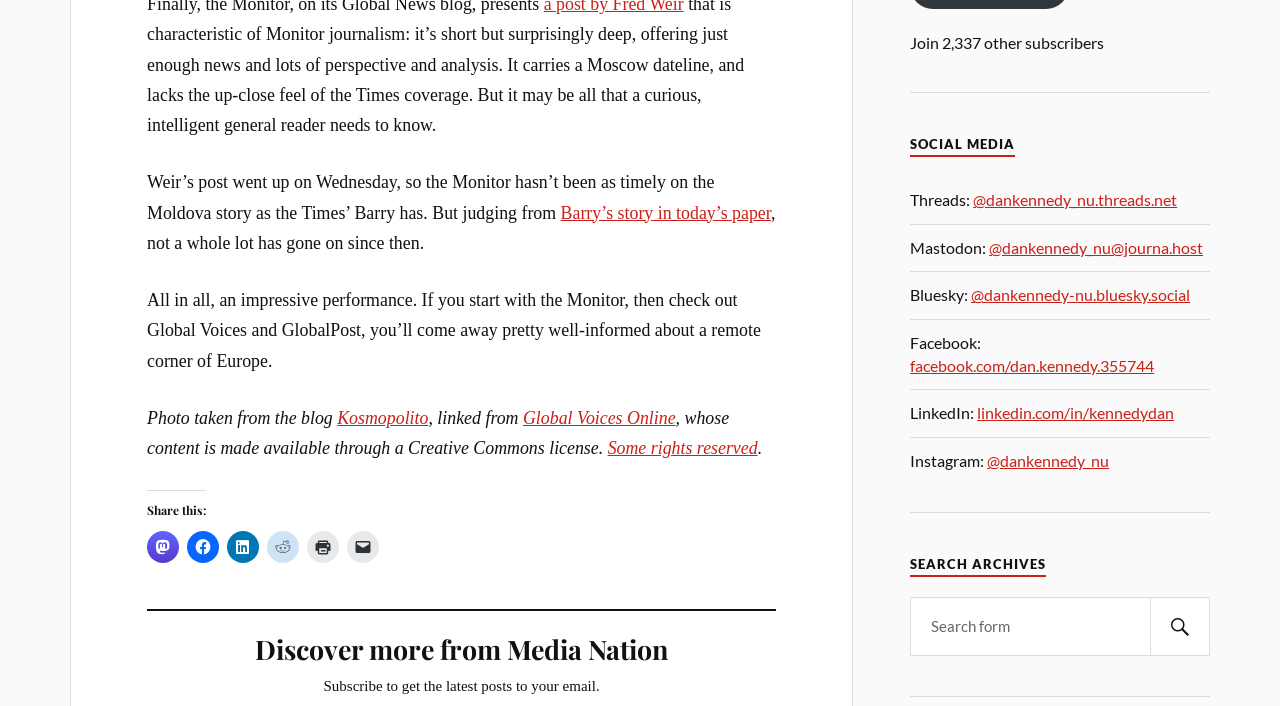Please give a concise answer to this question using a single word or phrase: 
What is the license under which Global Voices Online's content is made available?

Creative Commons